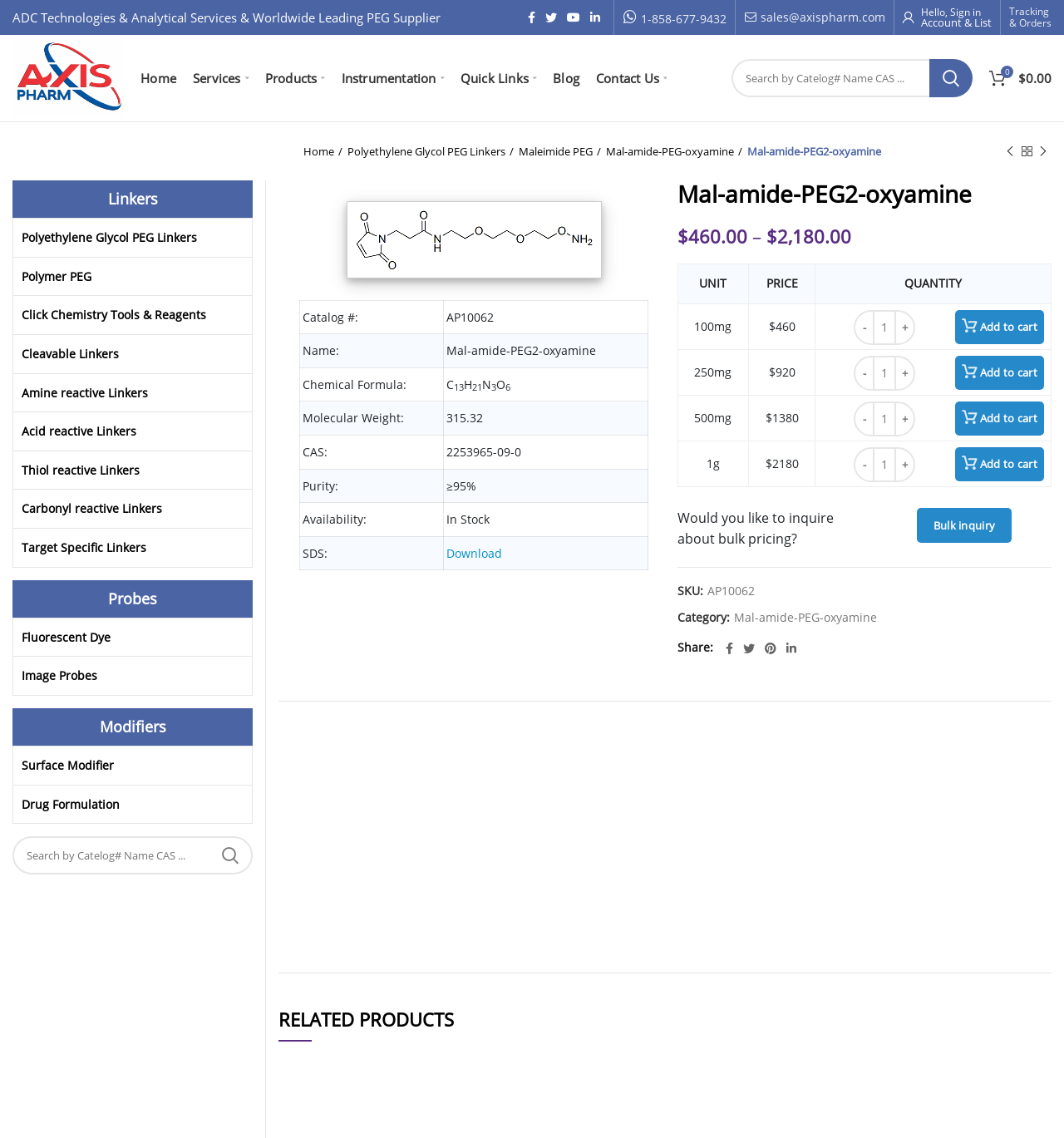Provide a thorough and detailed response to the question by examining the image: 
Is the product in stock?

I found the answer by looking at the table that describes the product's details, specifically the row that says 'Availability:' and says 'In Stock'.